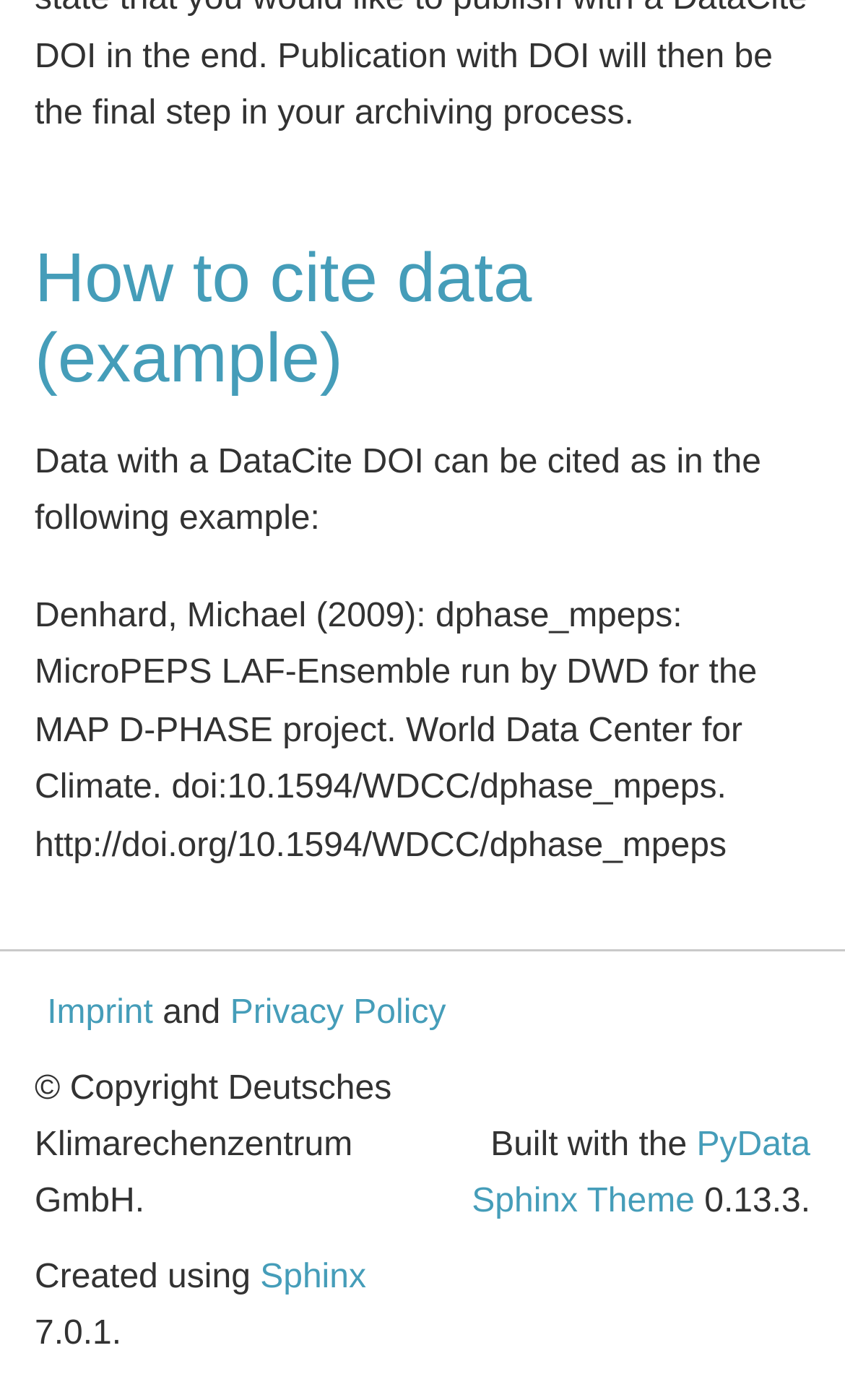Given the element description, predict the bounding box coordinates in the format (top-left x, top-left y, bottom-right x, bottom-right y). Make sure all values are between 0 and 1. Here is the element description: Sphinx

[0.308, 0.899, 0.433, 0.925]